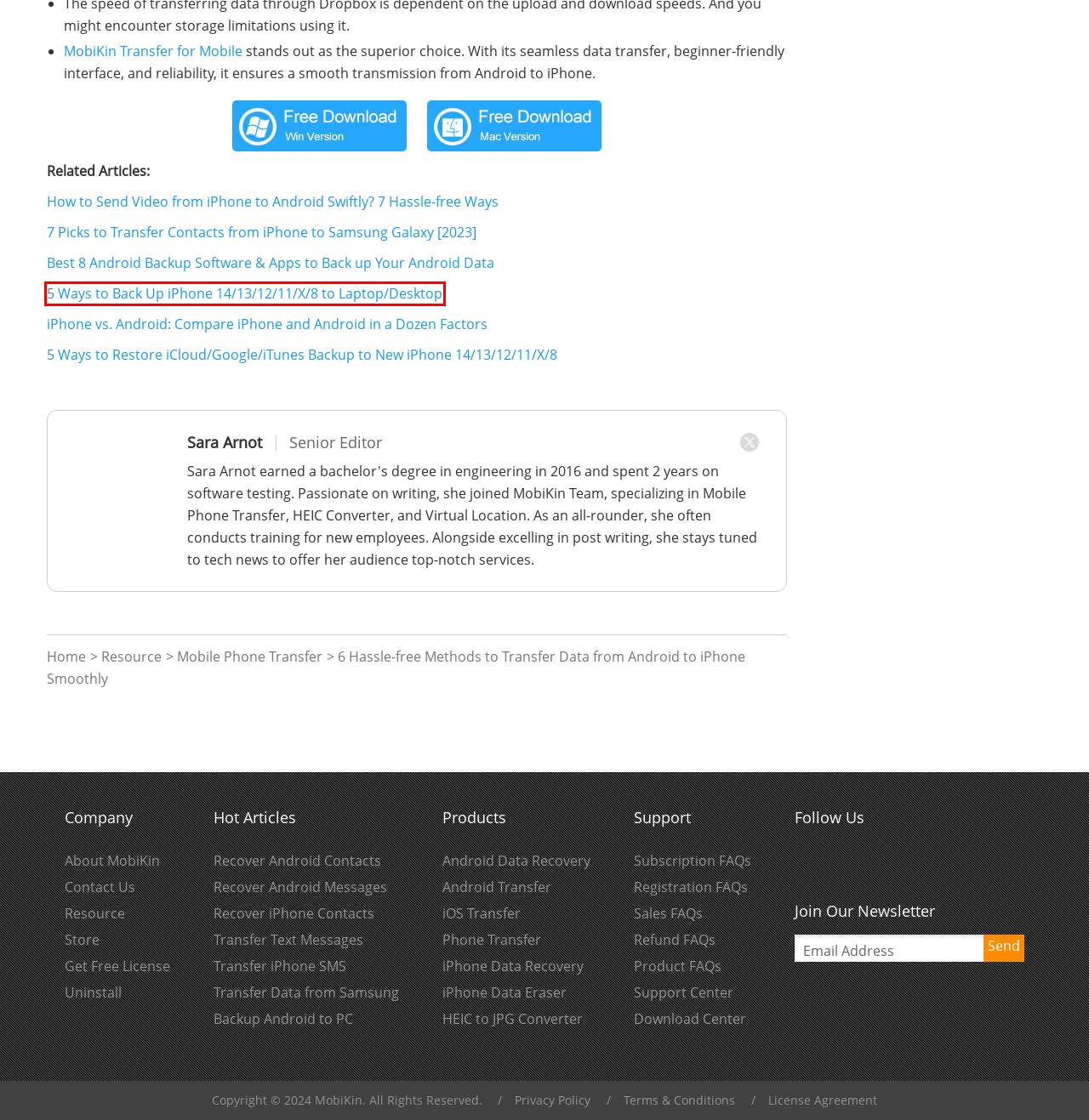Consider the screenshot of a webpage with a red bounding box around an element. Select the webpage description that best corresponds to the new page after clicking the element inside the red bounding box. Here are the candidates:
A. MobiKin Transfer for Mobile (Mac Version) - Best Phone to Phone Transfer for Mac
B. iPhone vs. Android: Which Is Better [All-round Comparison]
C. [6 Best Ways] How to Free Up Space on iPhone
D. How to Back Up iPhone to Laptop? [5 Ways Available]
E. How to Restore Backup to New iPhone [5 No-Nonsense Tips]
F. [7 Ways in 2024] How to Send Video from iPhone to Android
G. Top 8 Free/Paid Android Backup Software/Apps [2023 Reviews]
H. [7 Ways] How to Transfer Contacts from iPhone to Samsung

D